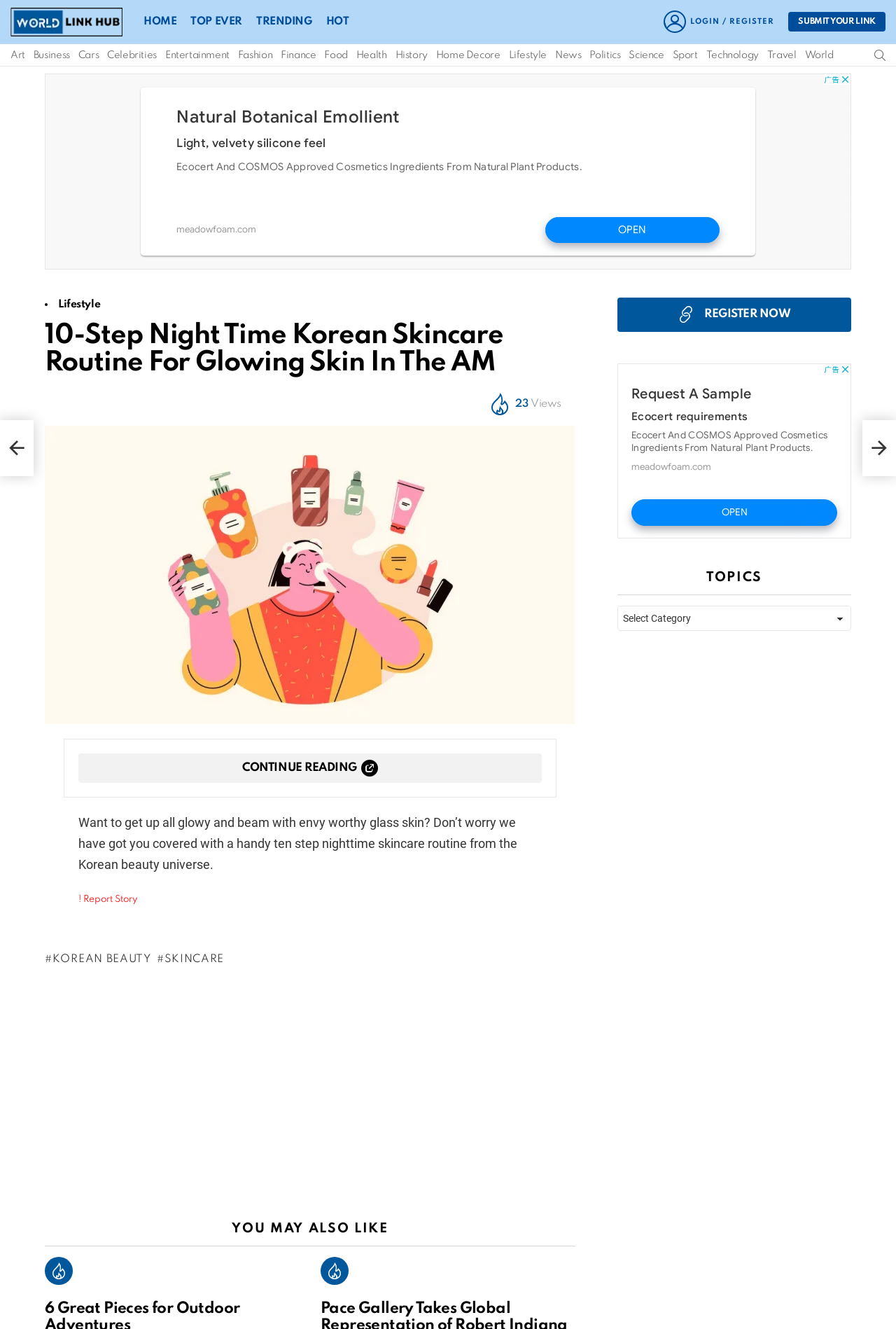Examine the image and give a thorough answer to the following question:
What is the topic of the article?

The topic of the article can be determined by looking at the heading '10-Step Night Time Korean Skincare Routine For Glowing Skin In The AM' and the links '#KOREAN BEAUTY' and '#SKINCARE'.